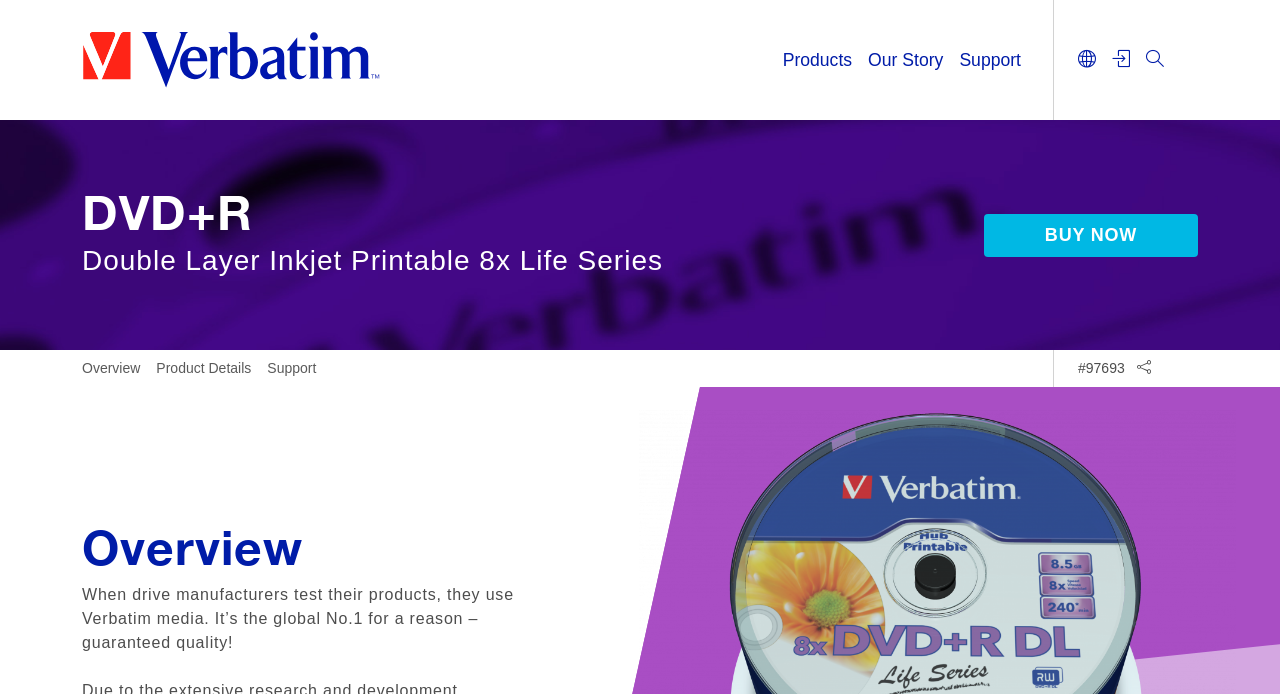What is the brand of the DVD+R Double Layer Inkjet Printable 8x?
Provide an in-depth and detailed explanation in response to the question.

The brand of the DVD+R Double Layer Inkjet Printable 8x can be determined by looking at the heading 'DVD+R Double Layer Inkjet Printable 8x Life Series' and the link 'Verbatim' at the top of the page, which suggests that the product is from Verbatim.